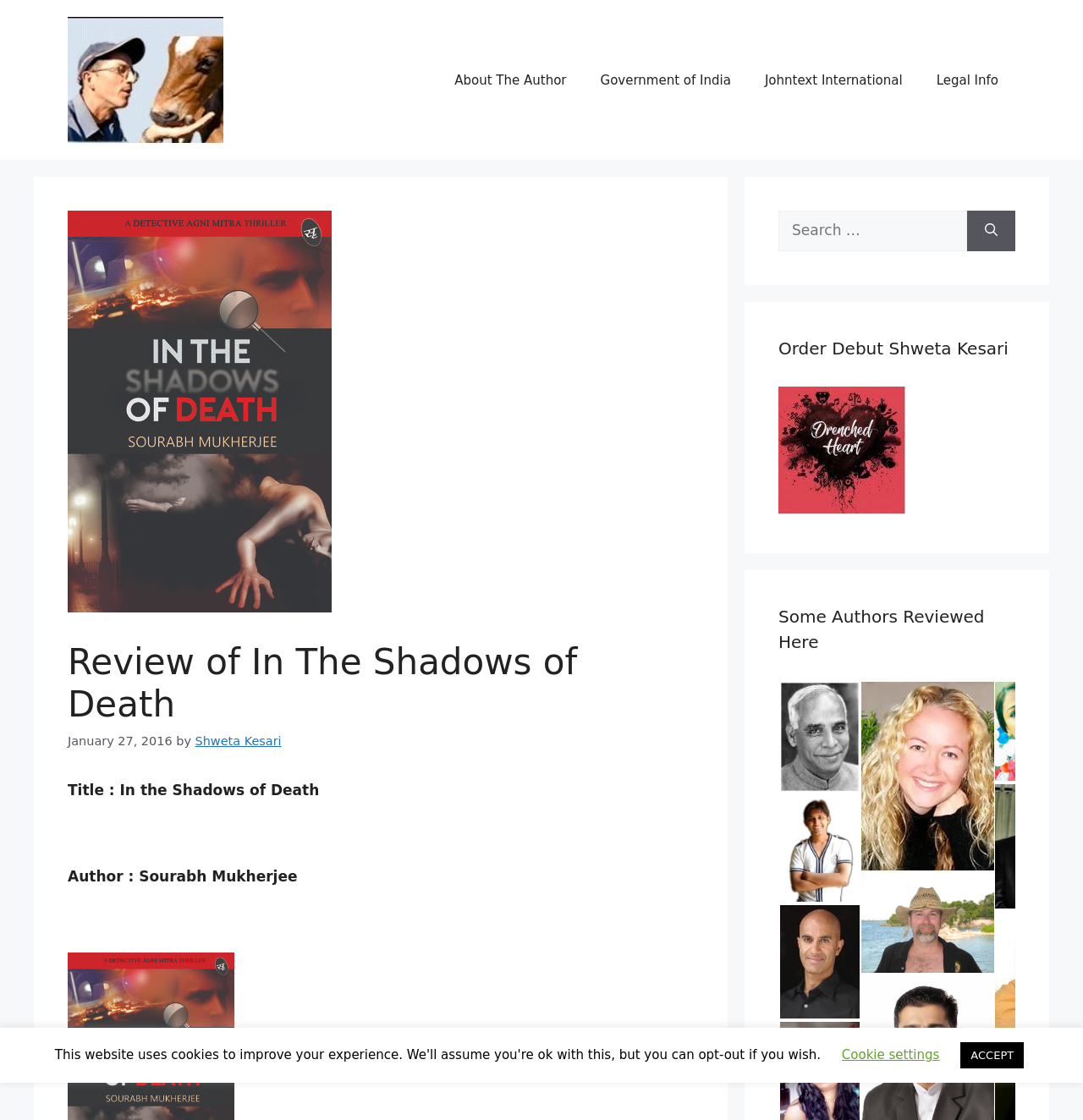What is the name of the website?
Please answer the question as detailed as possible.

I found the answer by looking at the top banner section of the webpage, where it says 'Johntext Madhya Pradesh'. This suggests that the website is named 'Johntext Madhya Pradesh'.